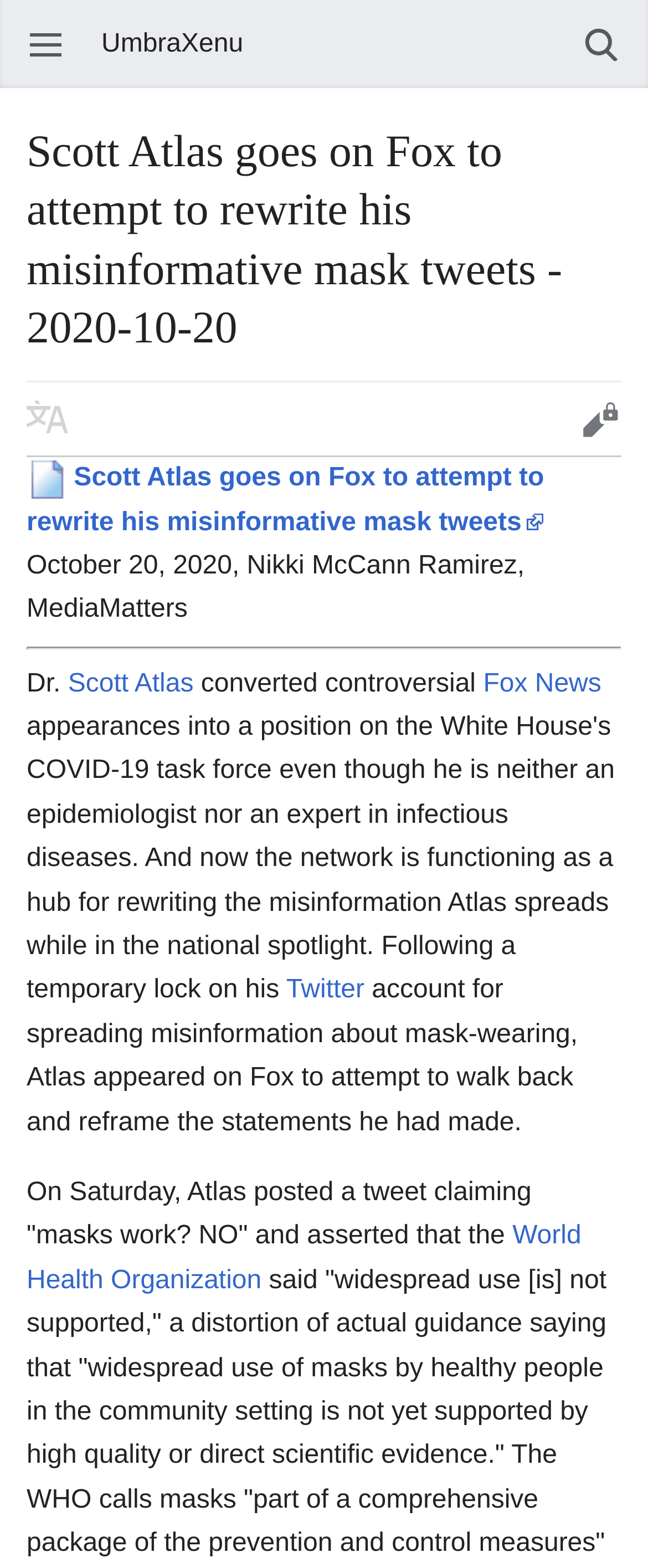Kindly determine the bounding box coordinates for the area that needs to be clicked to execute this instruction: "Open main menu".

[0.0, 0.015, 0.144, 0.041]